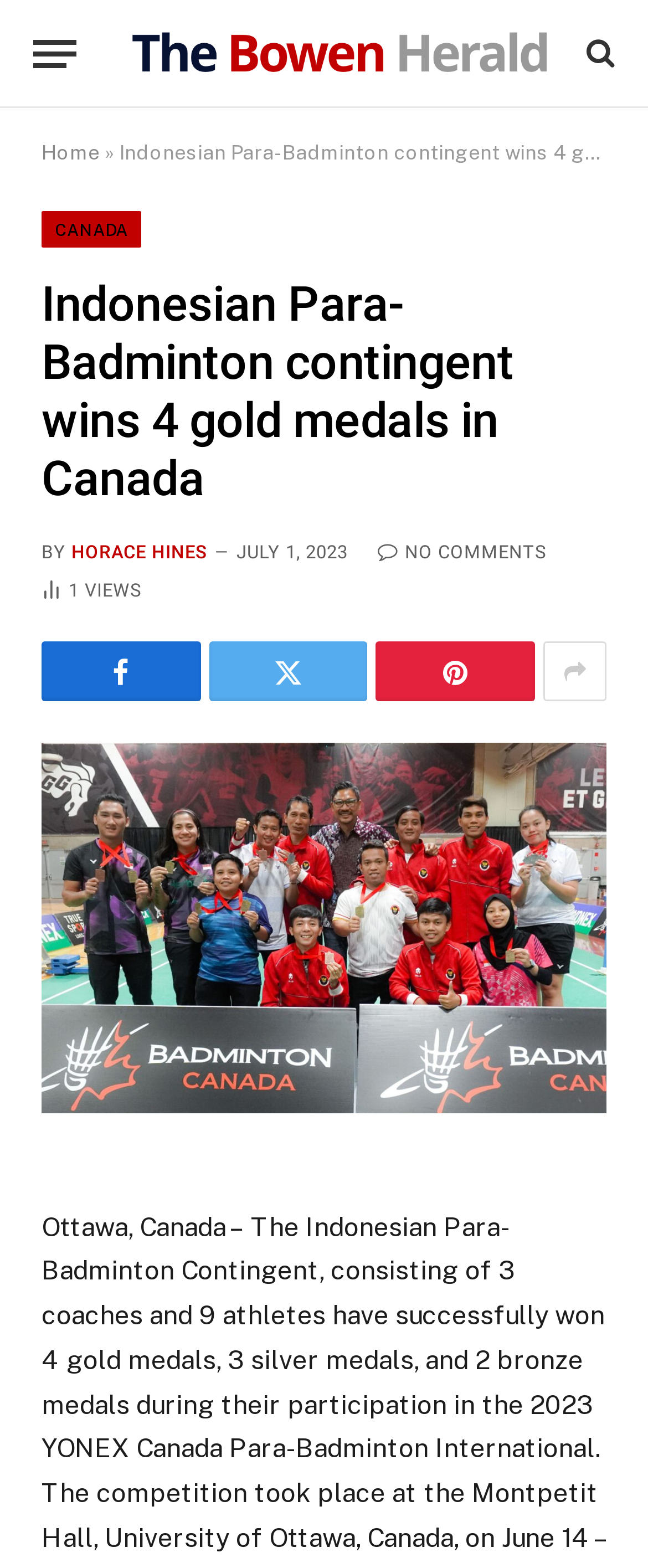Analyze and describe the webpage in a detailed narrative.

The webpage is an article from The Bowen Herald, a Canadian news outlet. At the top left, there is a button labeled "Menu" and a link to the publication's name, accompanied by an image of the logo. On the top right, there is a link with a search icon.

Below the top section, there are navigation links, including "Home" and "CANADA", separated by a right-pointing arrow symbol. The main article title, "Indonesian Para-Badminton contingent wins 4 gold medals in Canada", is a prominent heading that spans most of the width of the page.

The article's author, "HORACE HINES", is credited below the title, along with the publication date, "JULY 1, 2023". There is also a link indicating that there are no comments on the article, and a counter showing that the article has been viewed once.

Further down, there are four social media sharing links, represented by icons, and a link to the full article. The main content of the article is accompanied by a large image that takes up most of the width of the page.